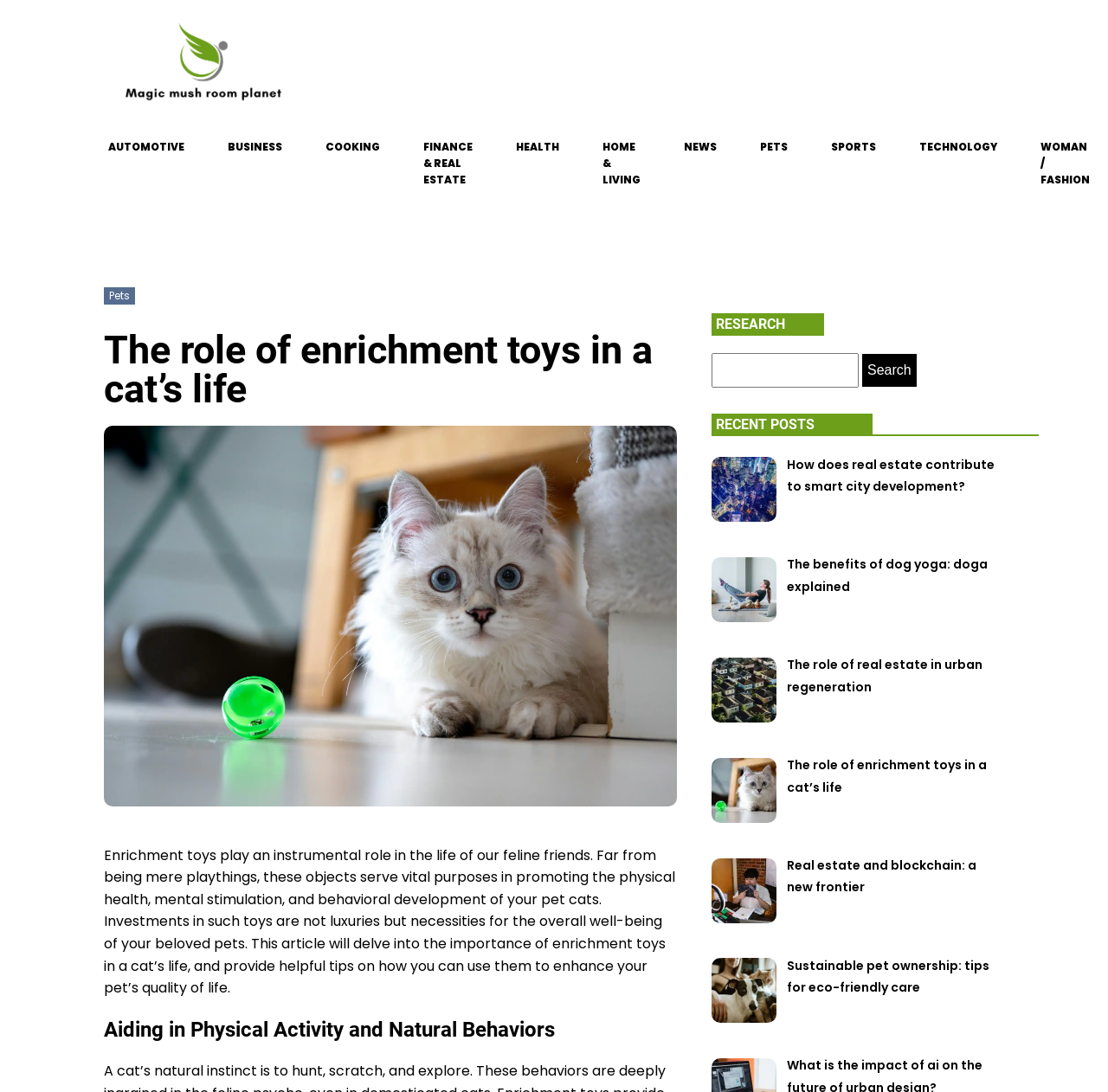What is the title of the first recent post?
Provide a detailed answer to the question using information from the image.

The webpage has a section titled 'RECENT POSTS' which lists several articles, and the first one is titled 'How does real estate contribute to smart city development?'.